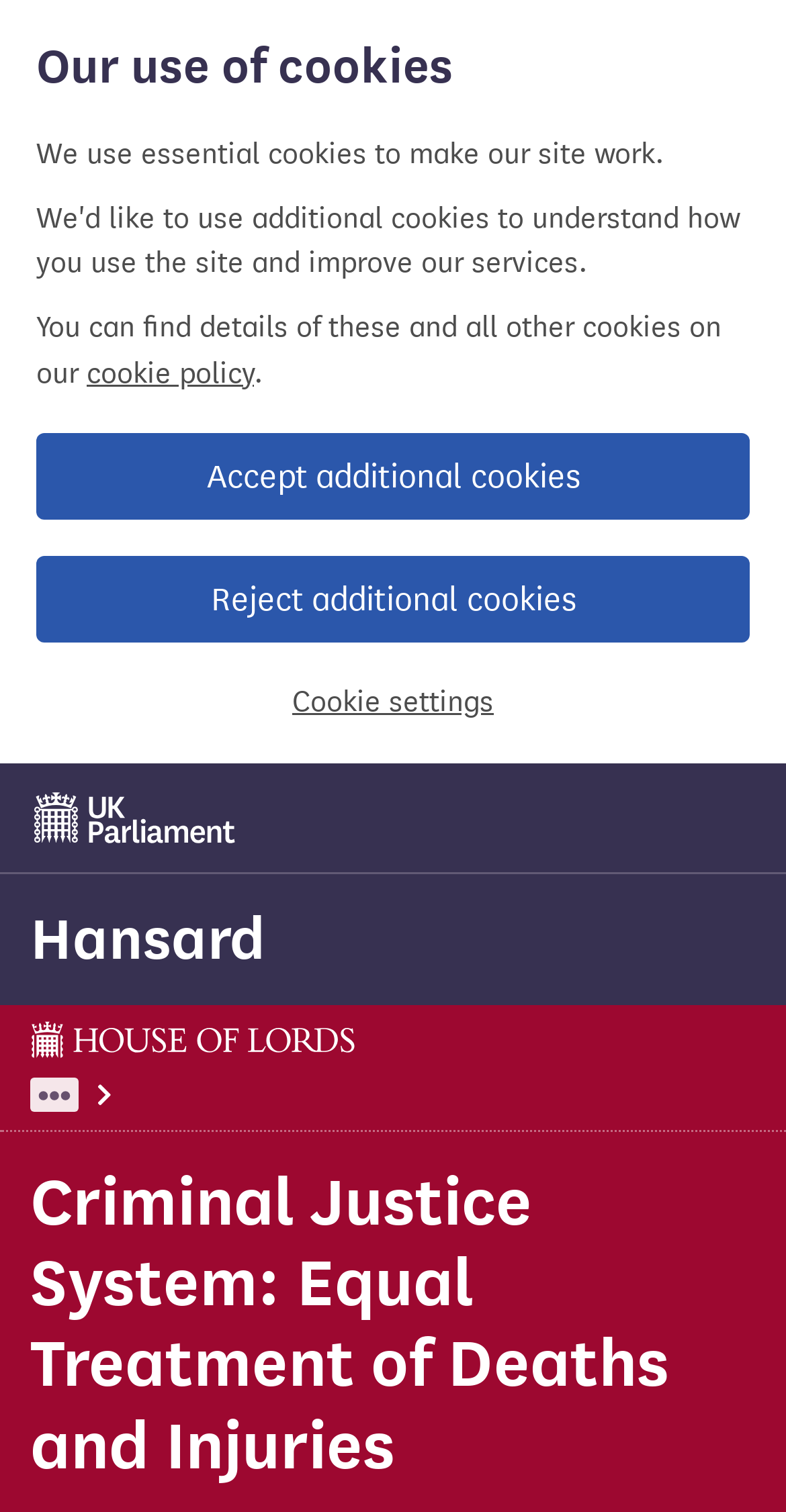Please provide a short answer using a single word or phrase for the question:
What is the name of the parliament?

UK Parliament